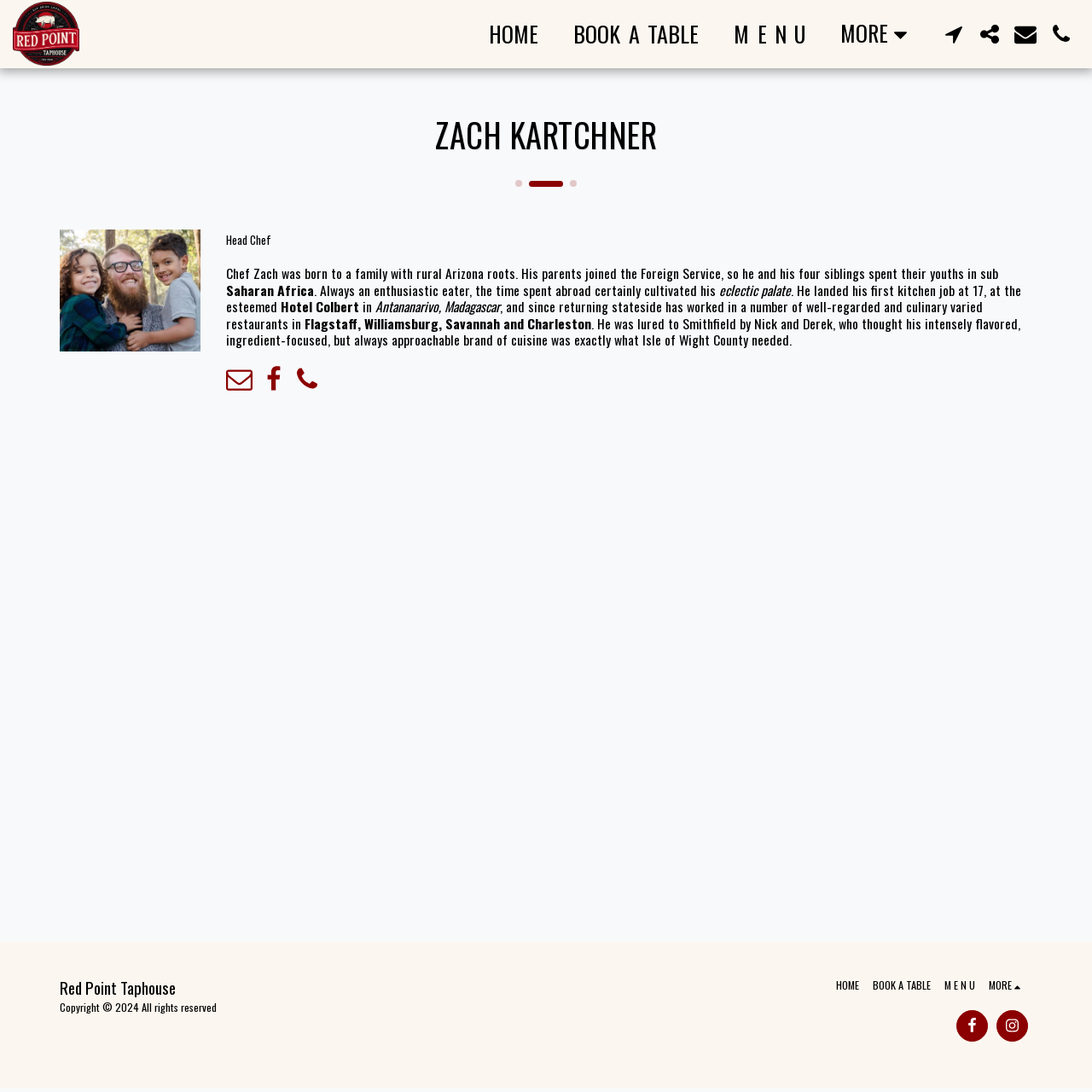Determine the bounding box coordinates for the HTML element described here: "Book A Table".

[0.512, 0.011, 0.653, 0.051]